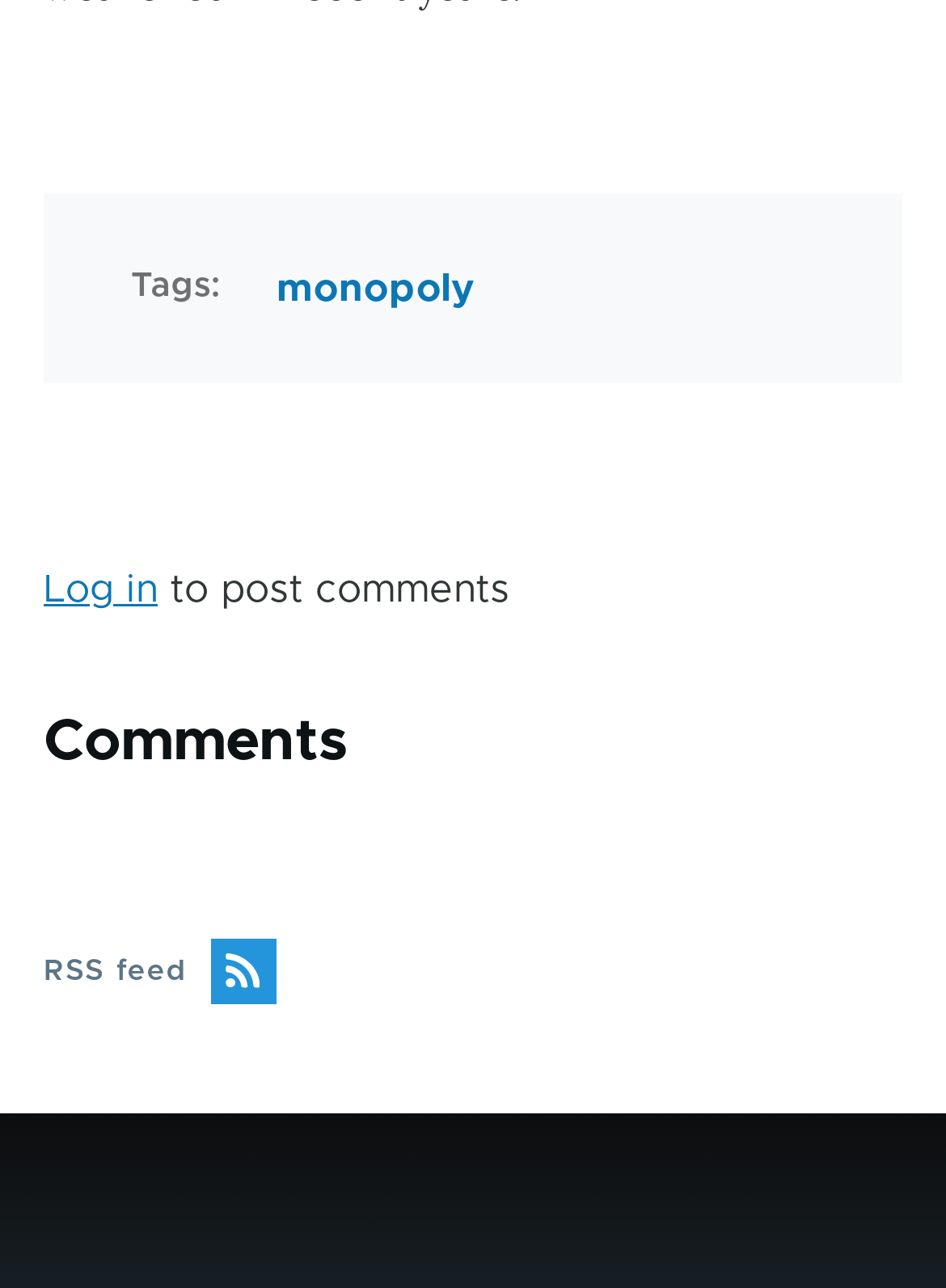What is the first tag mentioned?
Refer to the screenshot and deliver a thorough answer to the question presented.

The first tag mentioned is 'monopoly' which is a link element located at the top of the webpage, indicated by its bounding box coordinates [0.292, 0.202, 0.504, 0.247].